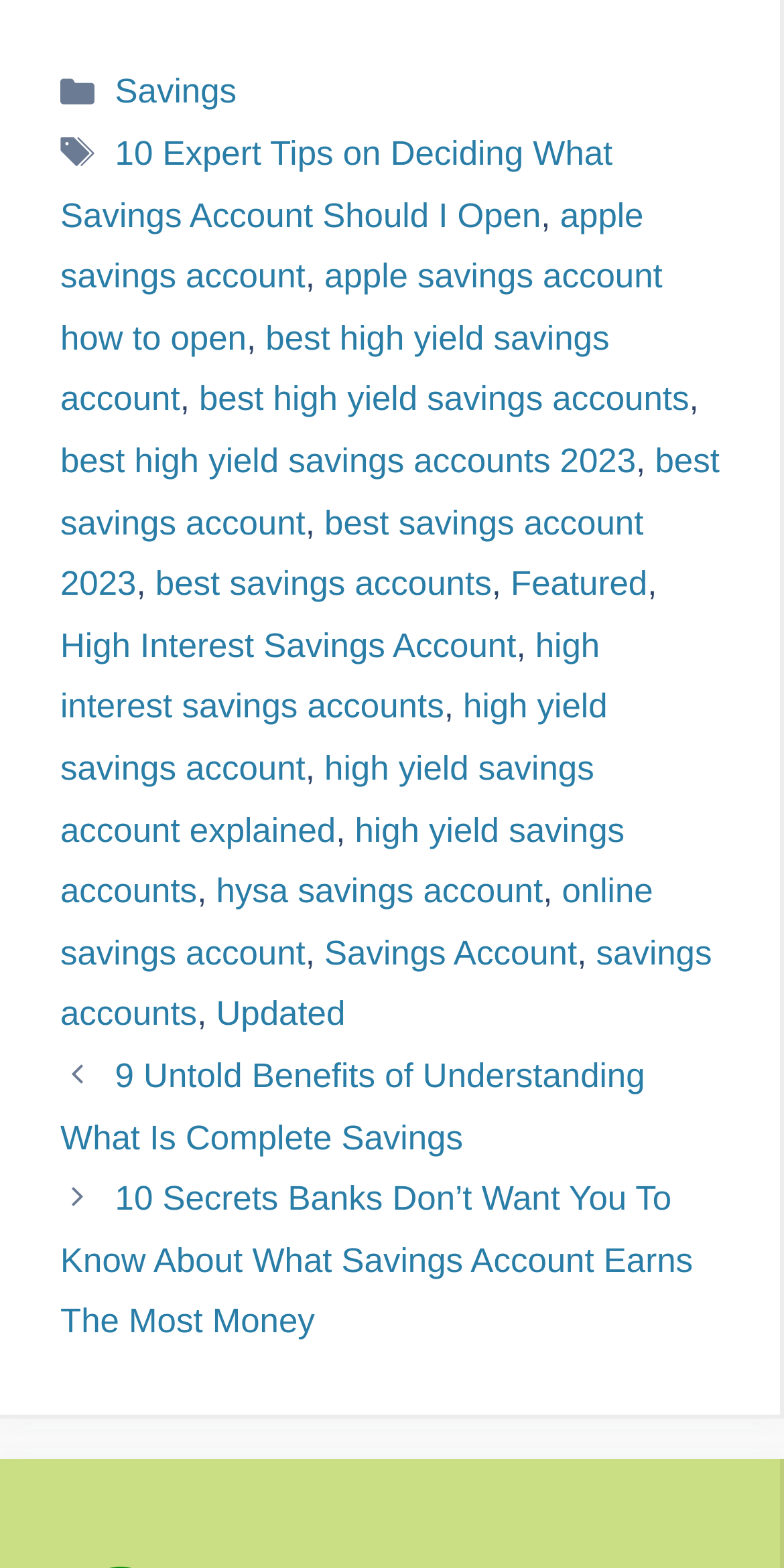Provide the bounding box coordinates, formatted as (top-left x, top-left y, bottom-right x, bottom-right y), with all values being floating point numbers between 0 and 1. Identify the bounding box of the UI element that matches the description: hysa savings account

[0.276, 0.556, 0.692, 0.581]